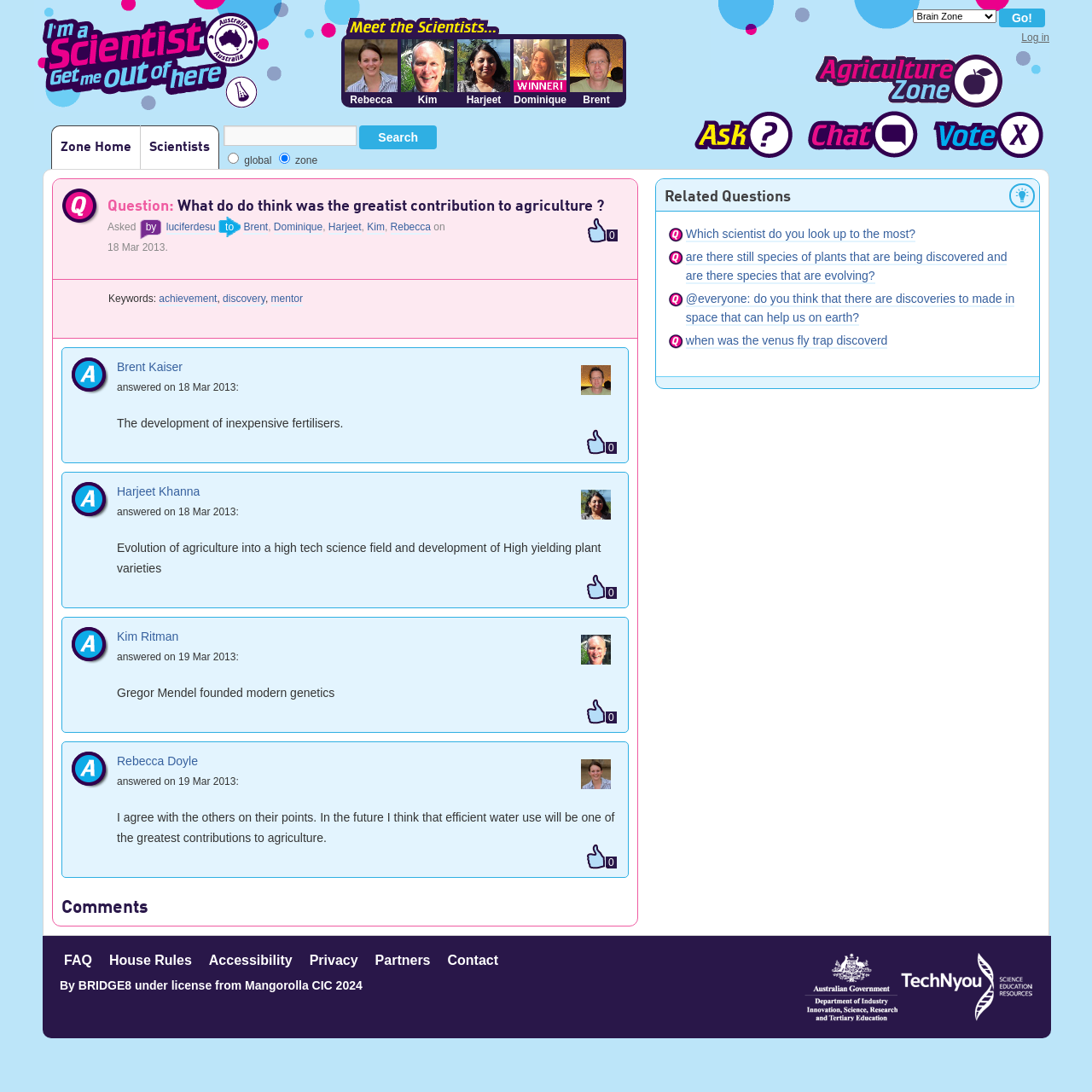Please determine the bounding box coordinates for the element that should be clicked to follow these instructions: "Ask a question".

[0.619, 0.101, 0.73, 0.149]